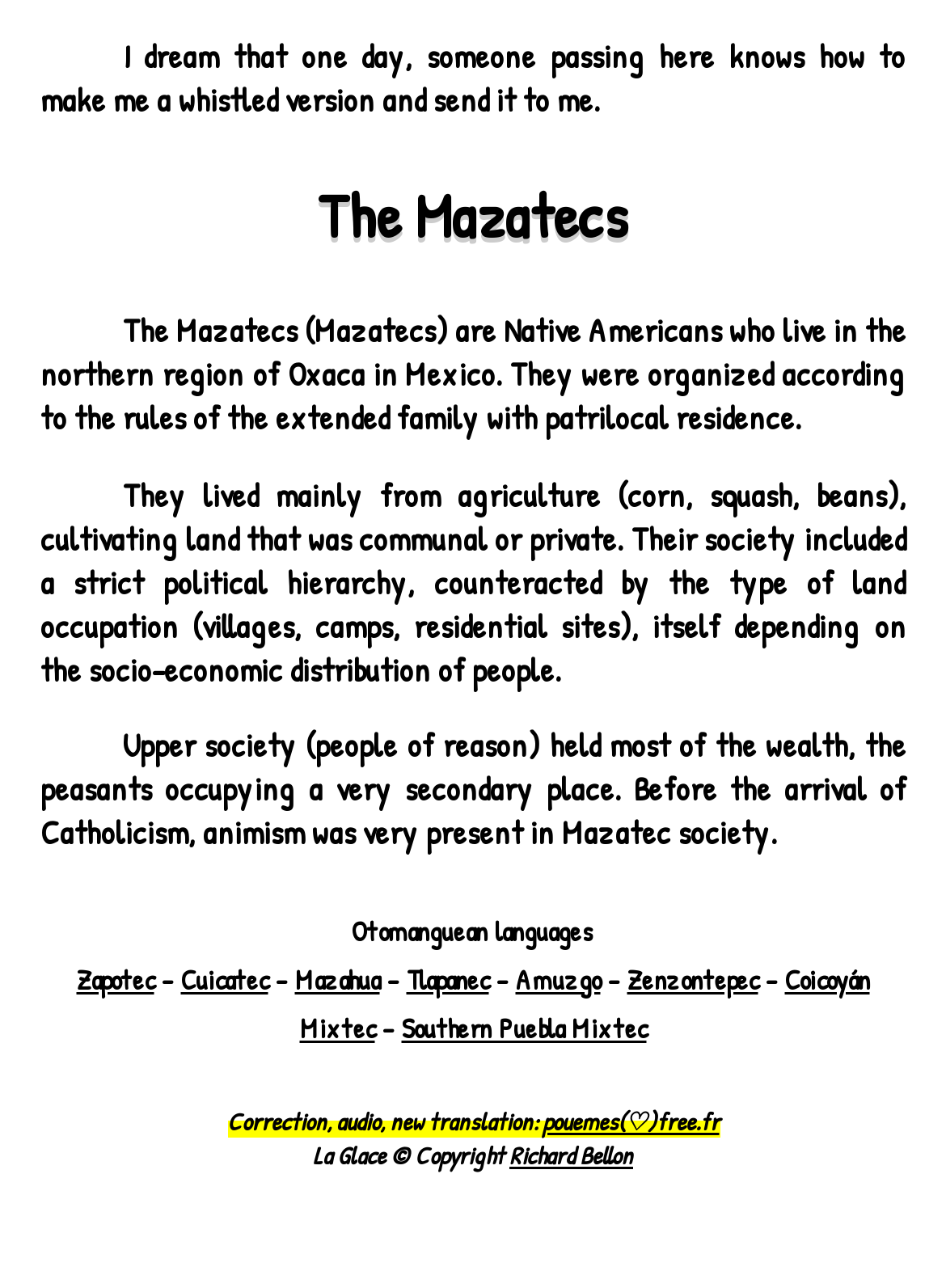Using the information in the image, could you please answer the following question in detail:
What is the name of the Native American group described?

The webpage provides information about a specific Native American group, and the heading 'The Mazatecs' suggests that this is the name of the group being described.